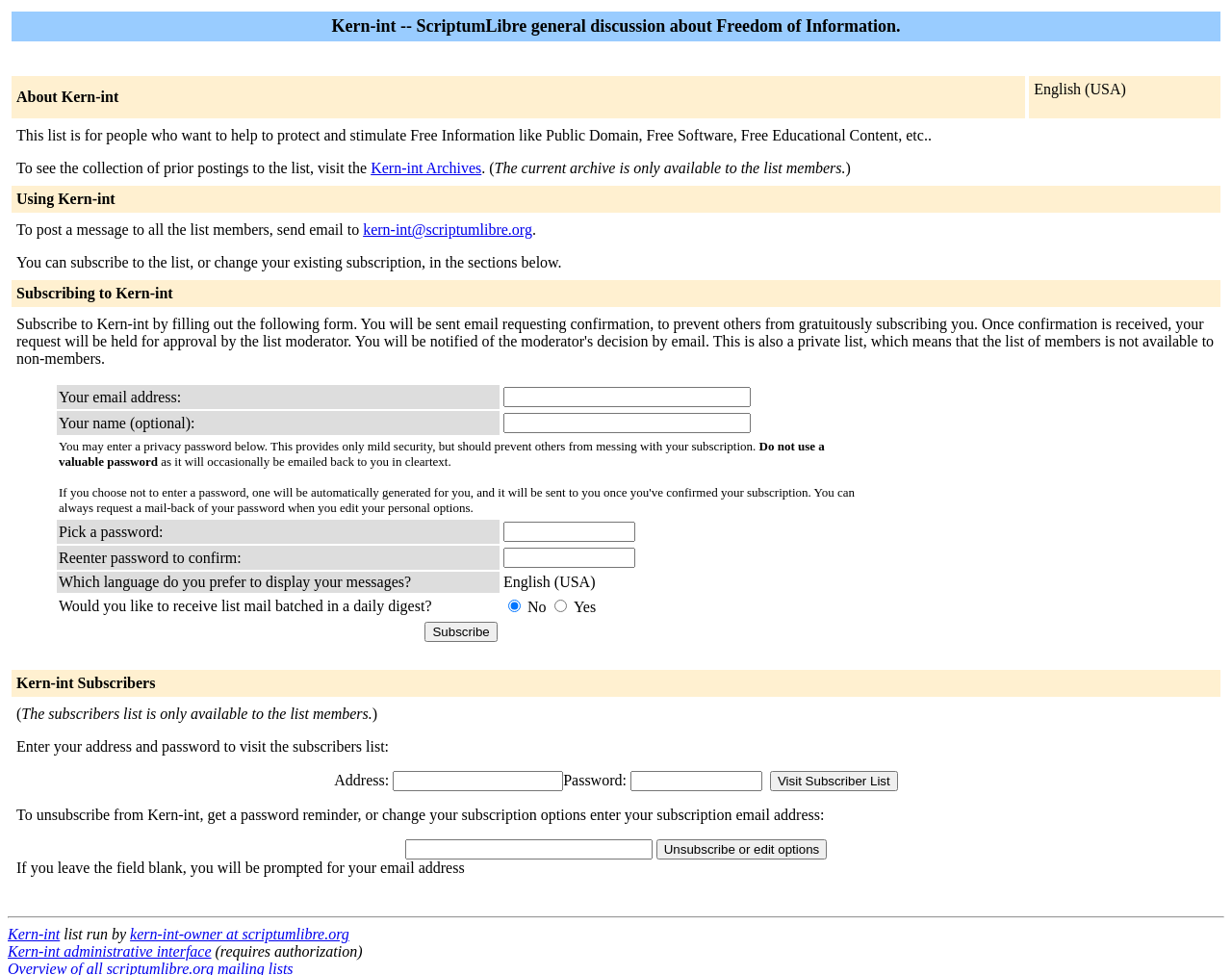Please identify the bounding box coordinates of the element's region that needs to be clicked to fulfill the following instruction: "Subscribe to Kern-int". The bounding box coordinates should consist of four float numbers between 0 and 1, i.e., [left, top, right, bottom].

[0.345, 0.638, 0.404, 0.658]